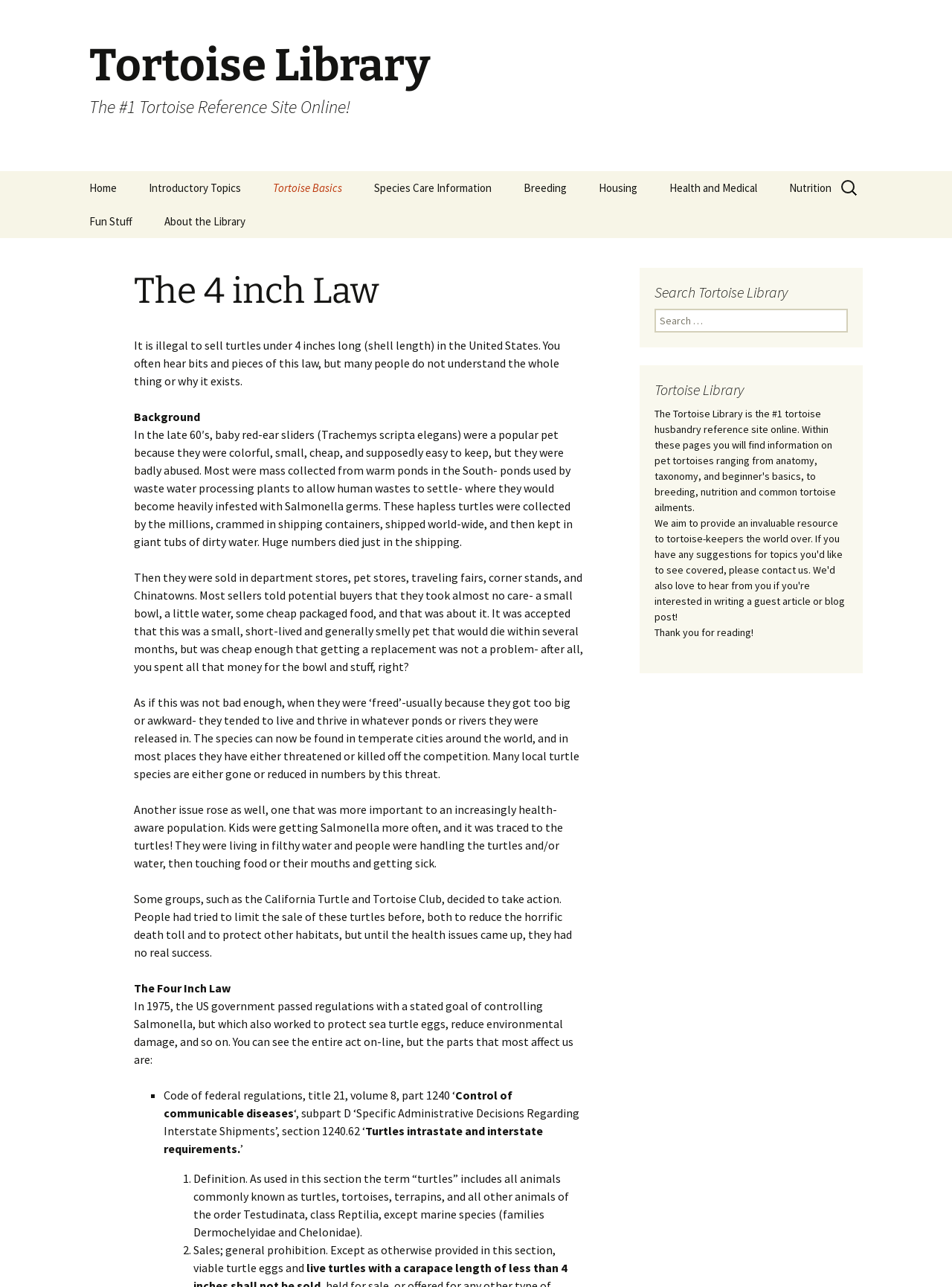Based on the element description Last Added Questions, identify the bounding box coordinates for the UI element. The coordinates should be in the format (top-left x, top-left y, bottom-right x, bottom-right y) and within the 0 to 1 range.

None